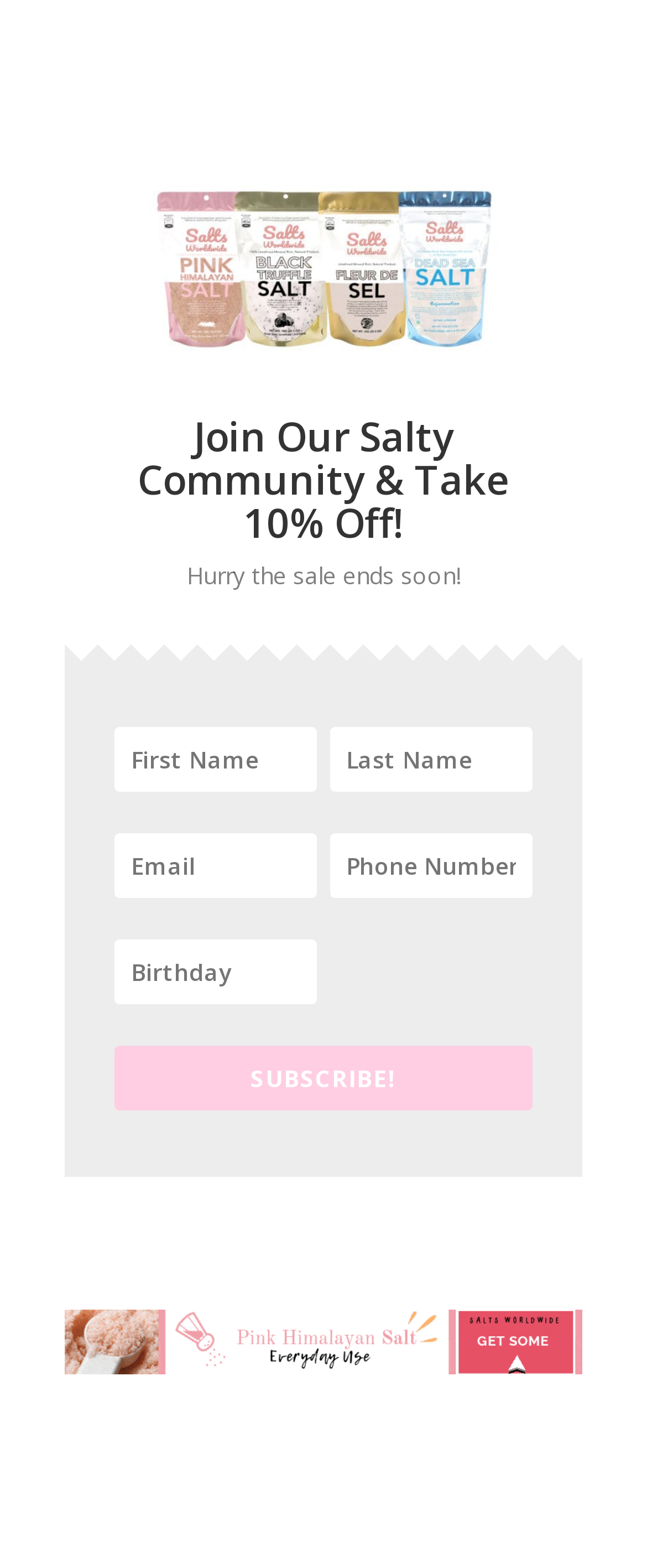What is the benefit of joining the community?
Look at the screenshot and respond with one word or a short phrase.

10% off